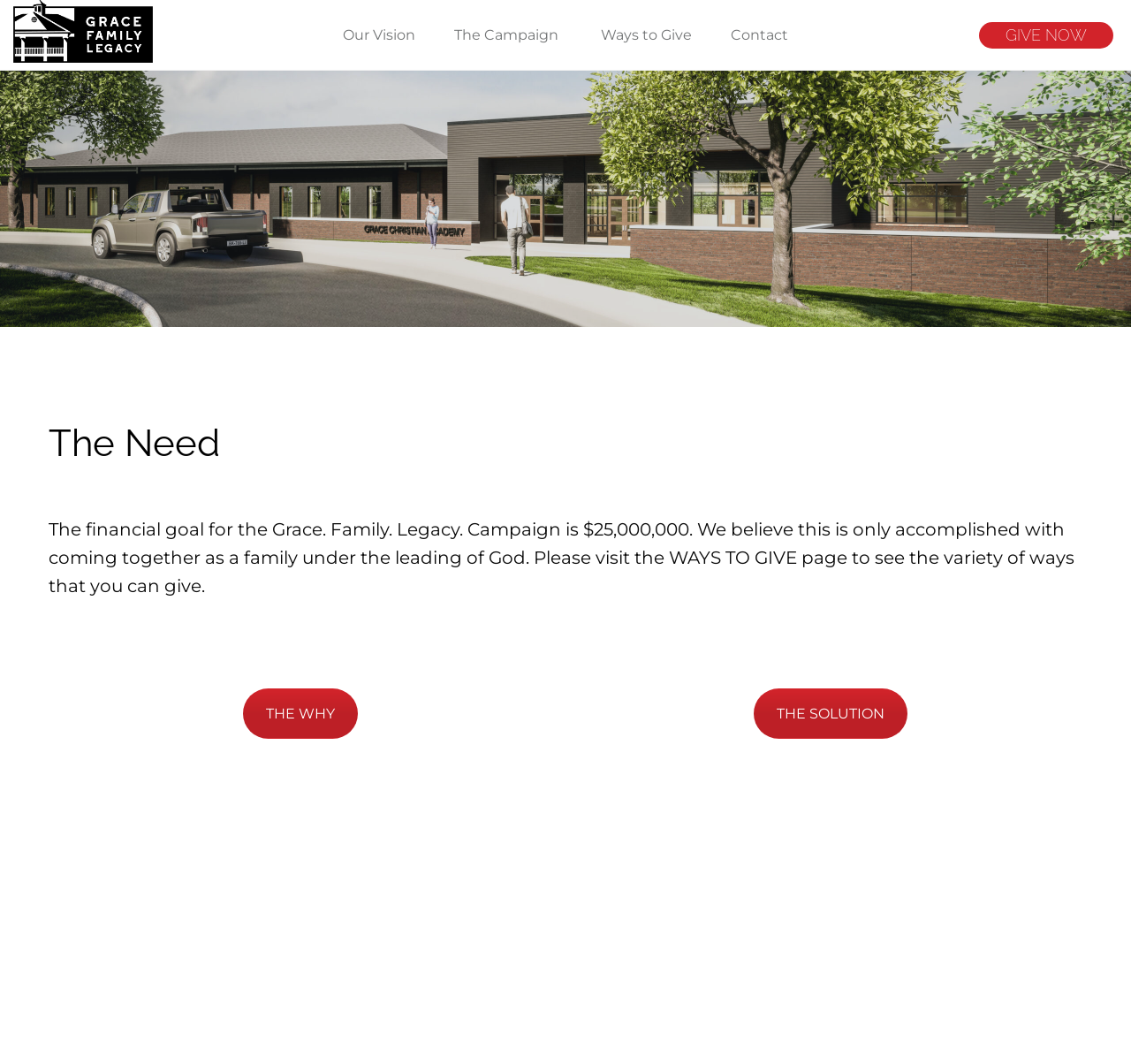How many links are there in the top navigation bar?
Give a single word or phrase answer based on the content of the image.

4